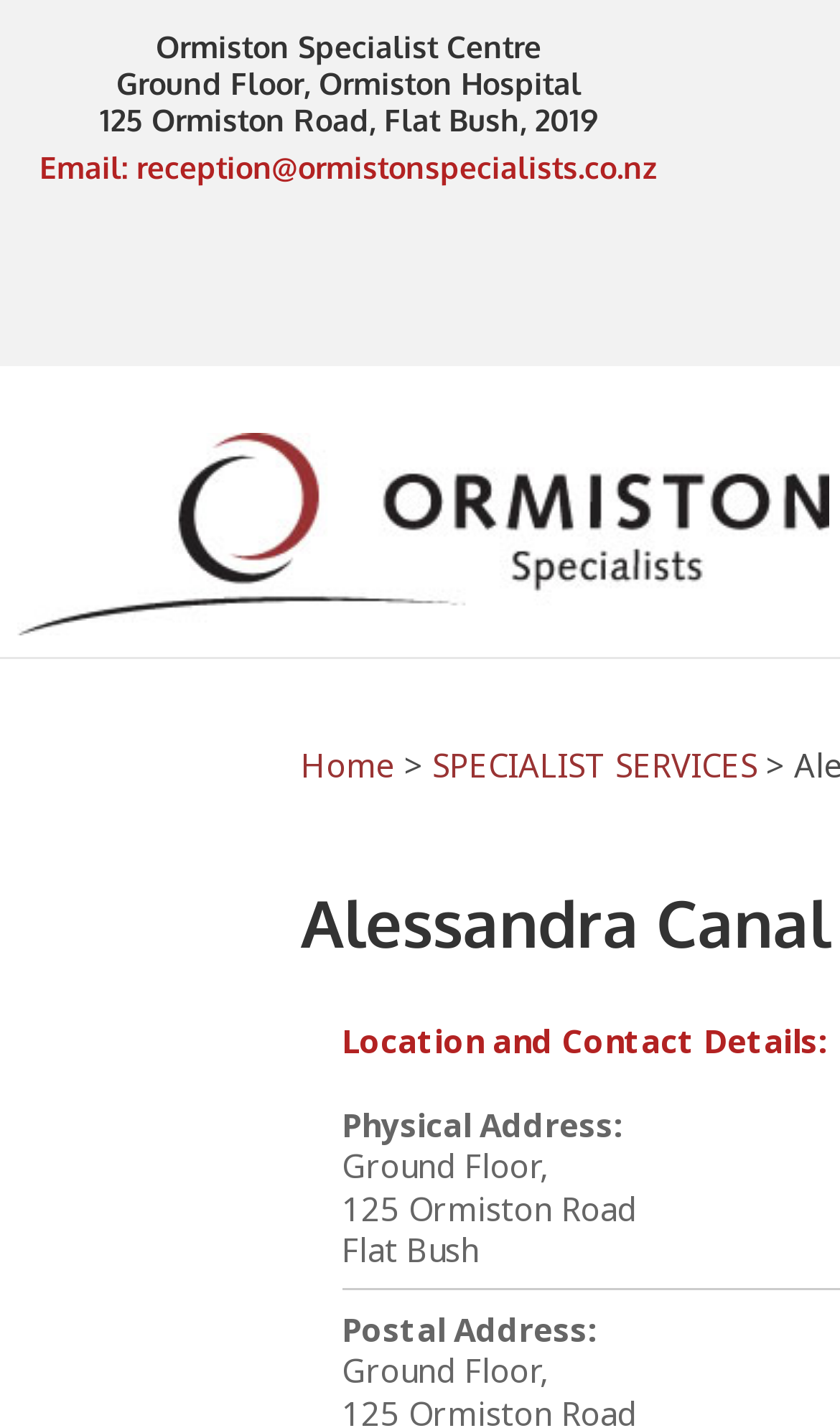Could you please study the image and provide a detailed answer to the question:
What is the physical address of the specialist centre?

I found the physical address by looking at the 'Location and Contact Details' section on the webpage, where it is listed as 'Physical Address: Ground Floor, 125 Ormiston Road, Flat Bush'.